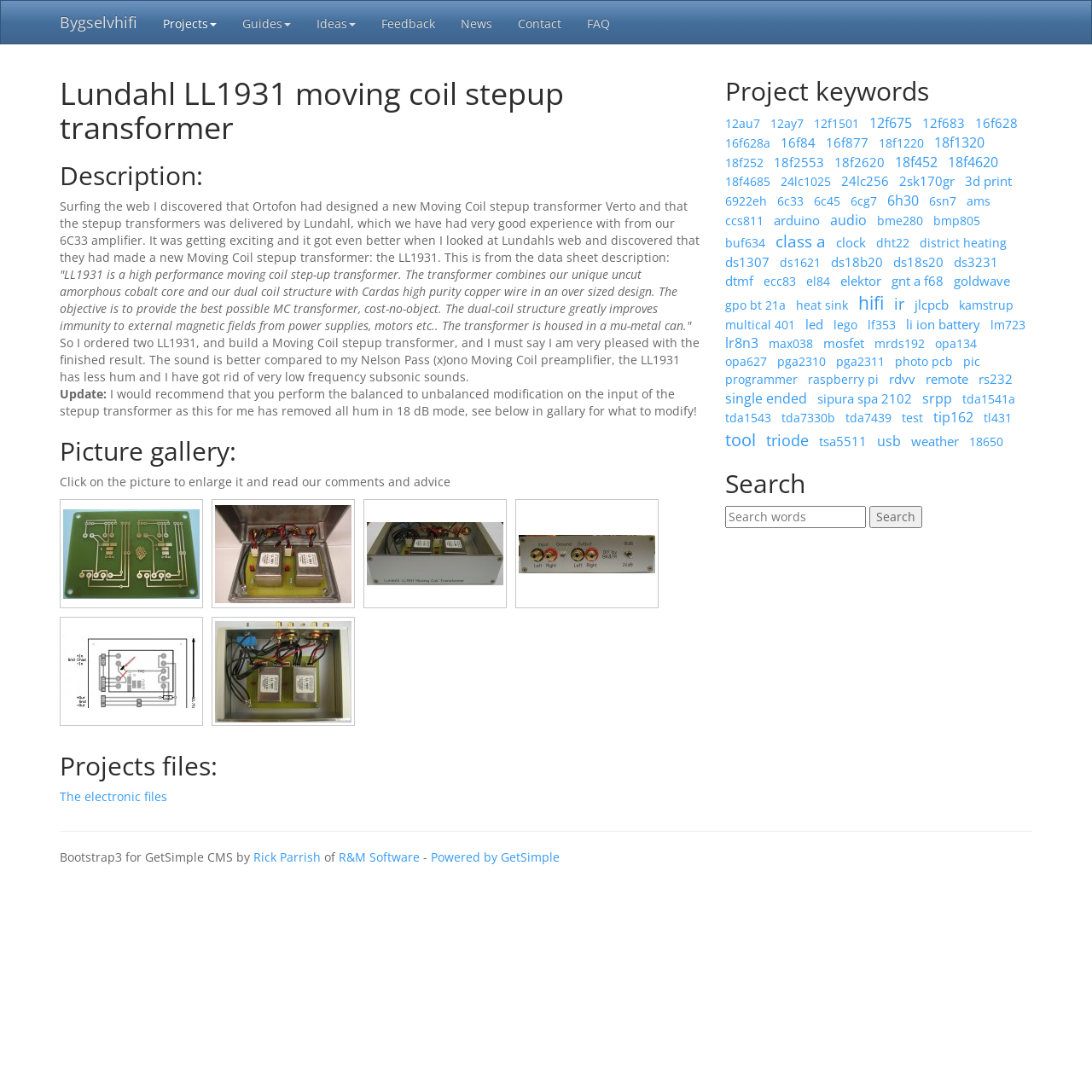Please mark the bounding box coordinates of the area that should be clicked to carry out the instruction: "Click on the 'Bygselvhifi' link".

[0.043, 0.001, 0.138, 0.04]